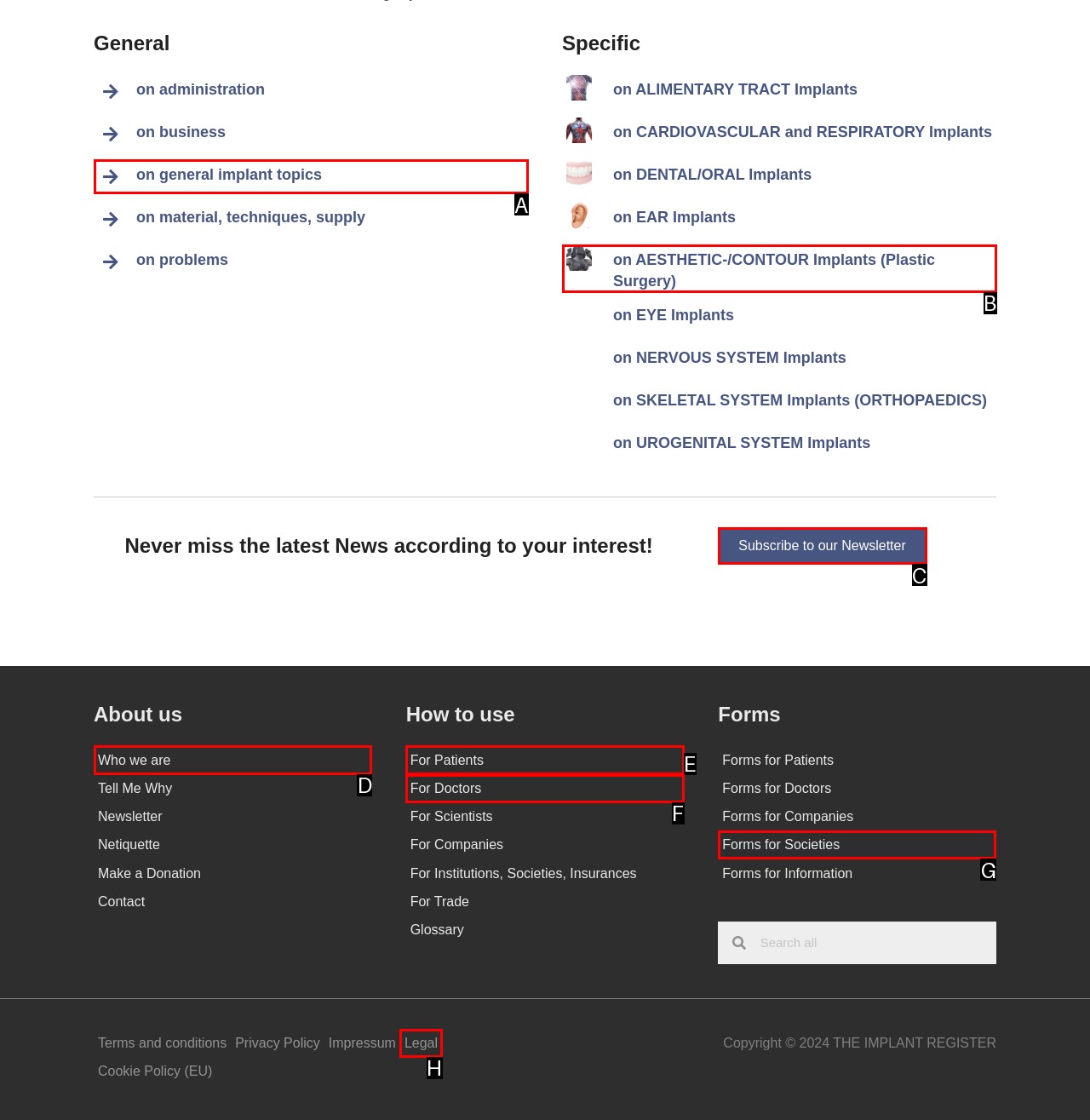Tell me the correct option to click for this task: Subscribe to our Newsletter
Write down the option's letter from the given choices.

C